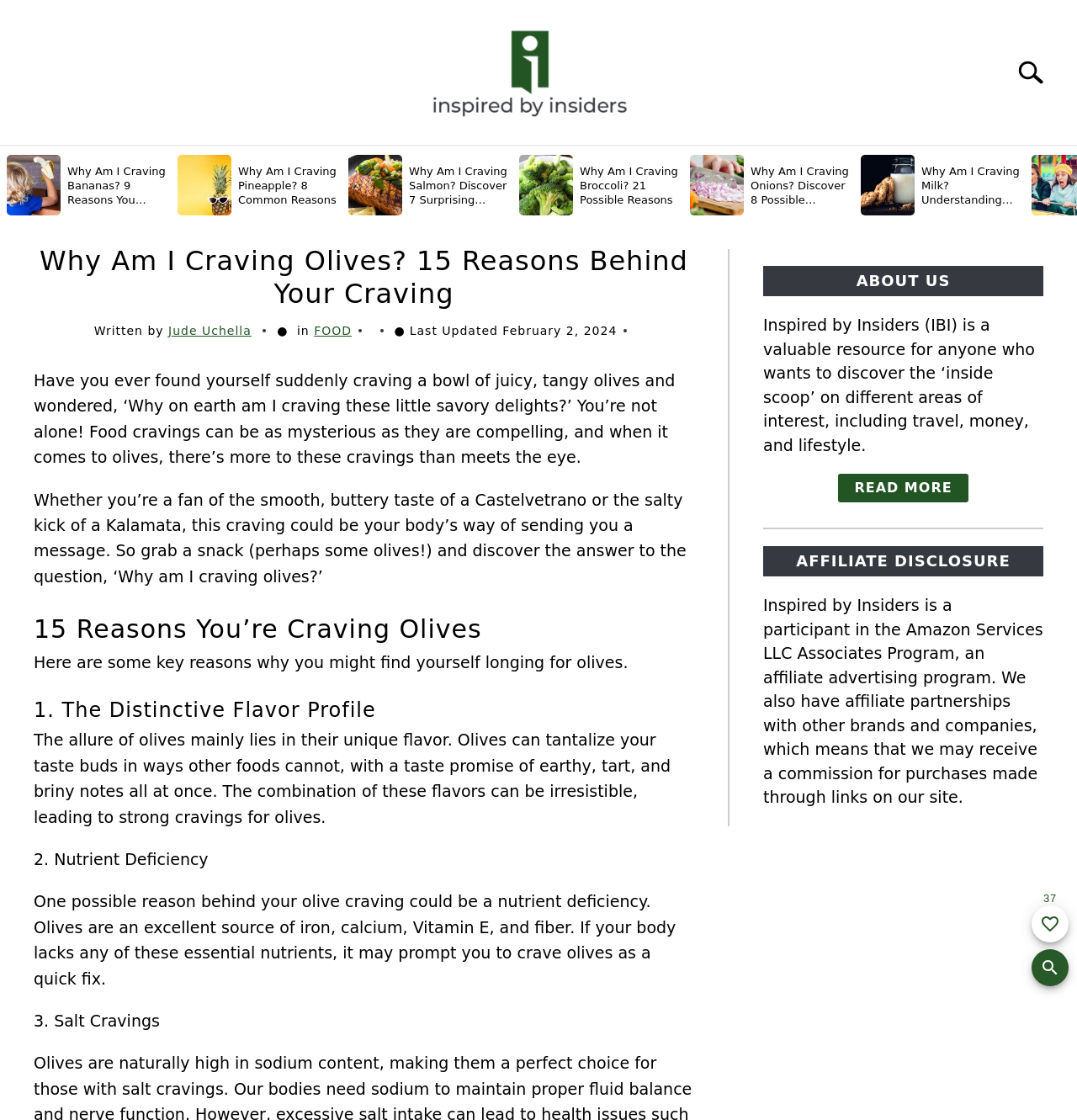Find the bounding box coordinates for the UI element that matches this description: "READ MORE".

[0.778, 0.423, 0.899, 0.449]